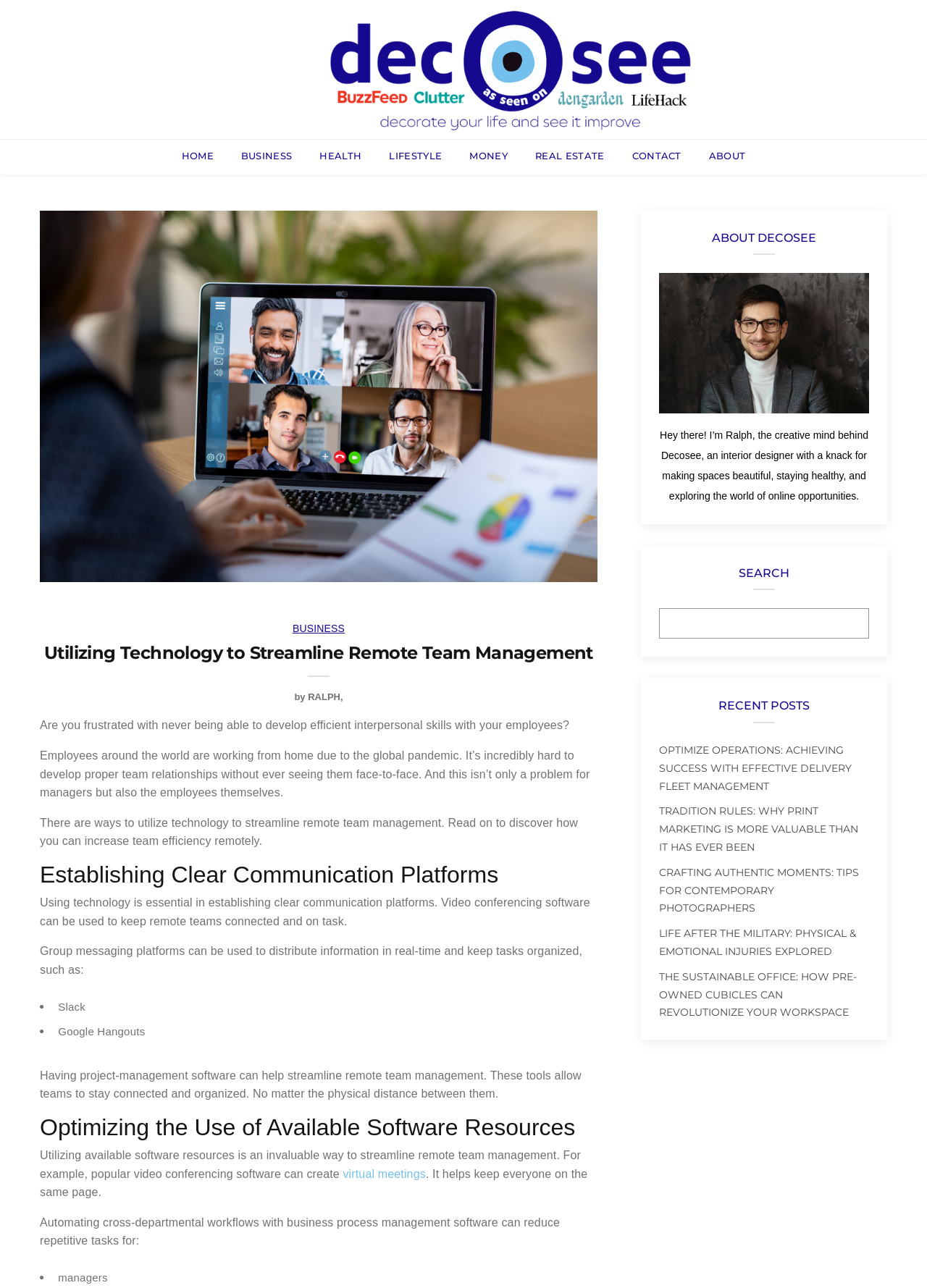What is the topic of the recent post 'OPTIMIZE OPERATIONS: ACHIEVING SUCCESS WITH EFFECTIVE DELIVERY FLEET MANAGEMENT'?
Provide a comprehensive and detailed answer to the question.

The topic of the recent post 'OPTIMIZE OPERATIONS: ACHIEVING SUCCESS WITH EFFECTIVE DELIVERY FLEET MANAGEMENT' is related to delivery fleet management, as indicated by the title of the post.